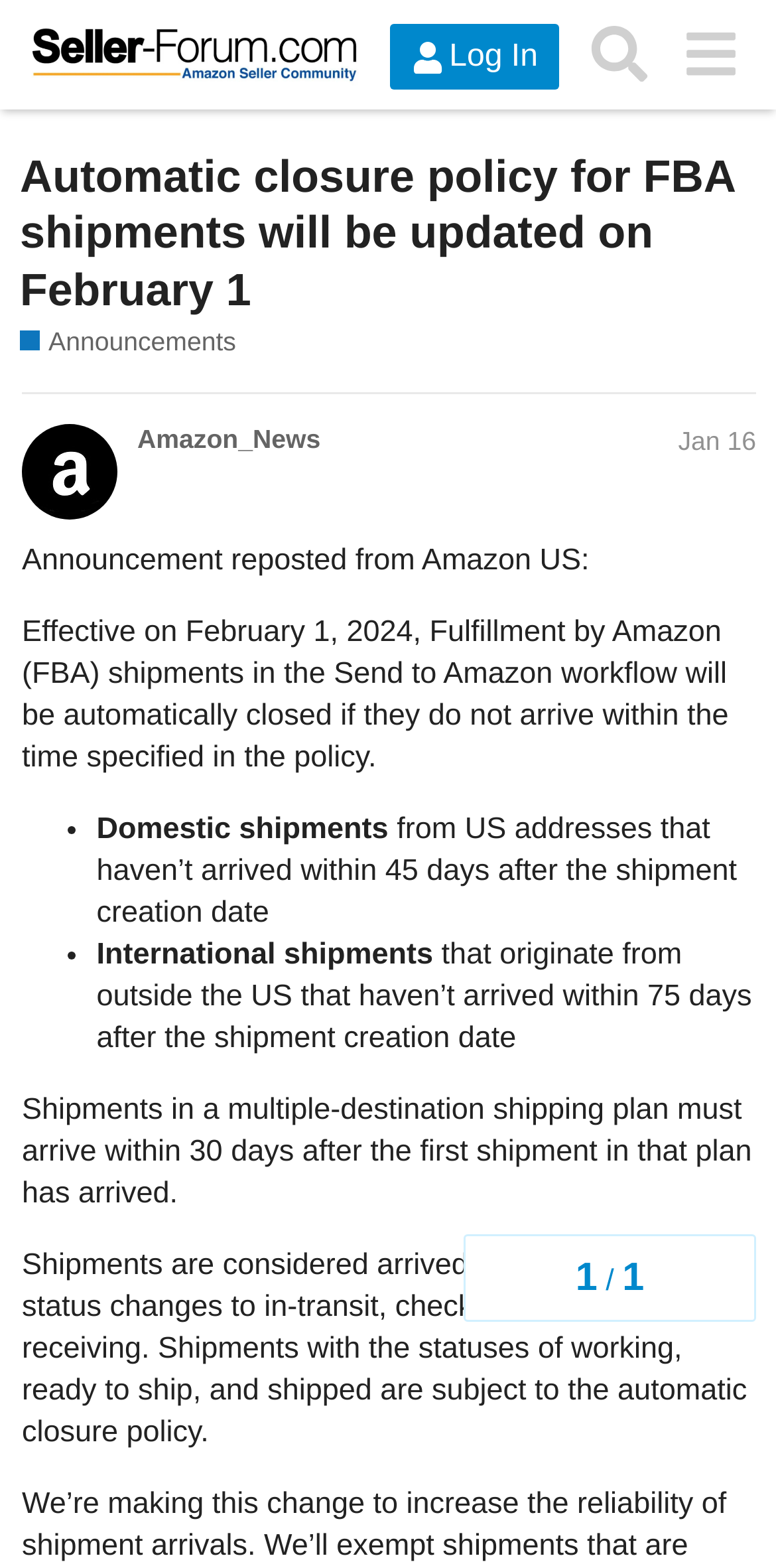Specify the bounding box coordinates of the region I need to click to perform the following instruction: "Log in to the Amazon Seller Forum". The coordinates must be four float numbers in the range of 0 to 1, i.e., [left, top, right, bottom].

[0.502, 0.016, 0.721, 0.058]